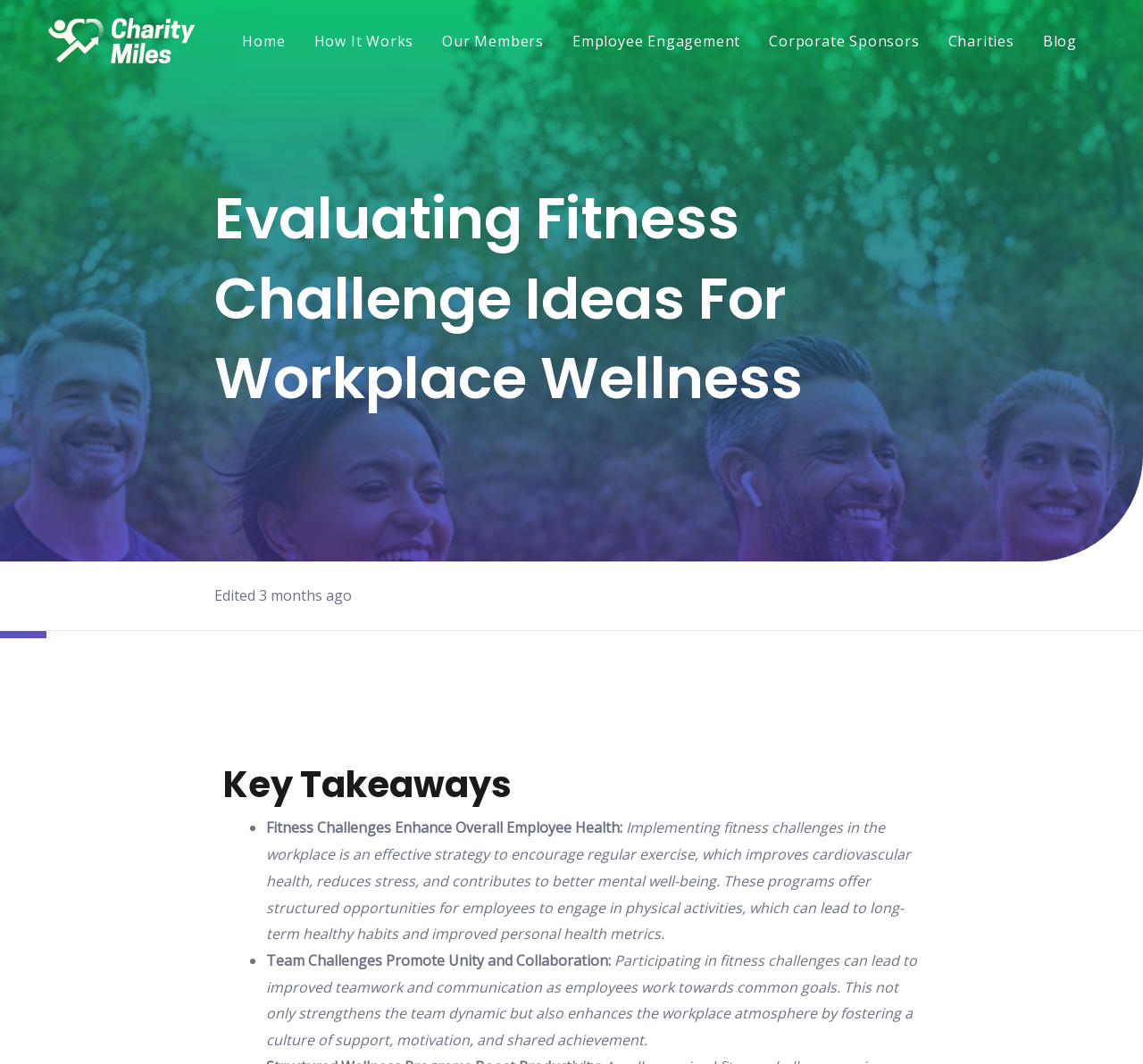Pinpoint the bounding box coordinates of the element to be clicked to execute the instruction: "visit charity miles".

[0.042, 0.017, 0.171, 0.06]